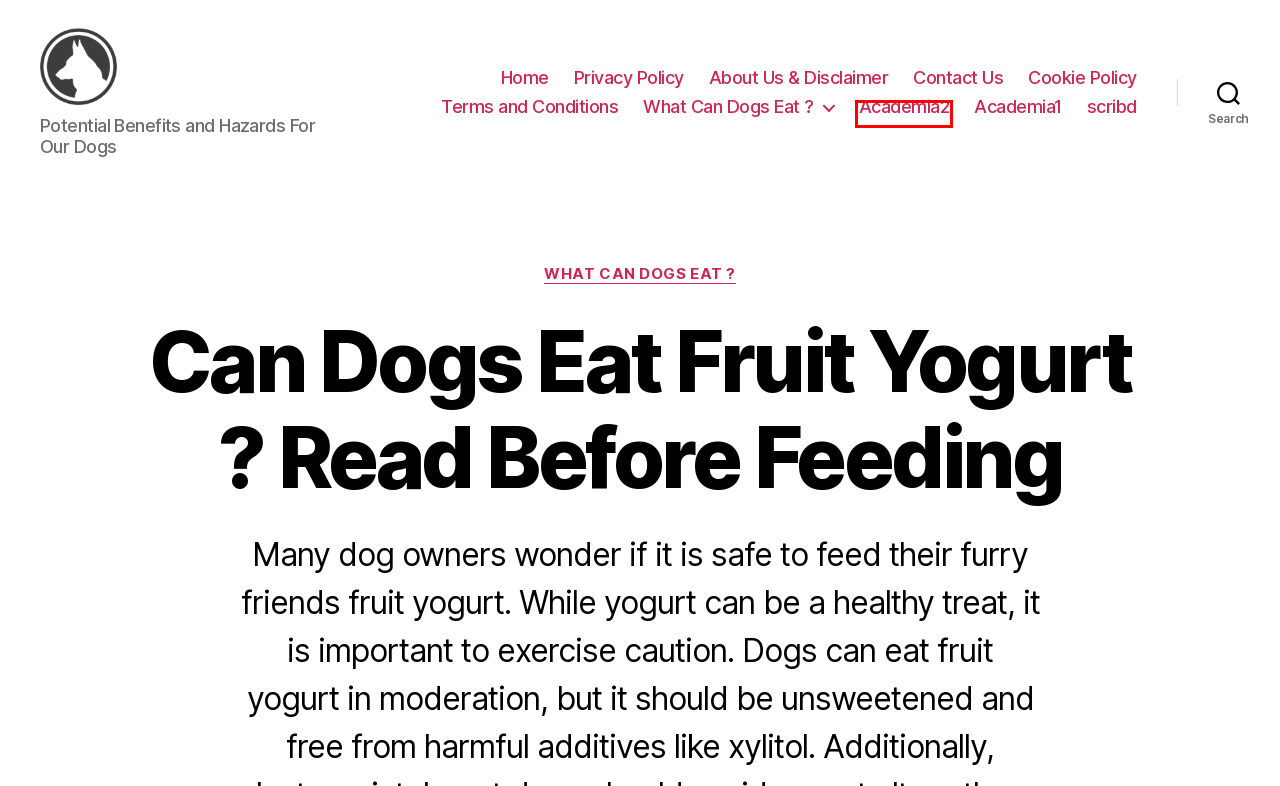Assess the screenshot of a webpage with a red bounding box and determine which webpage description most accurately matches the new page after clicking the element within the red box. Here are the options:
A. Cookie Policy - Can Dogs ?
B. About Us & Disclaimer - Can Dogs ?
C. Can Dogs ? - Potential Benefits and Hazards For Our Dogs
D. What Can Dogs Eat ?
E. Contact Us - Can Dogs ?
F. Terms and Conditions - Can Dogs ?
G. (PDF) Rezumate | Gor Ik - Academia.edu
H. (PDF) Eseuri si argumentari limba romana | Gor Ik - Academia.edu

H